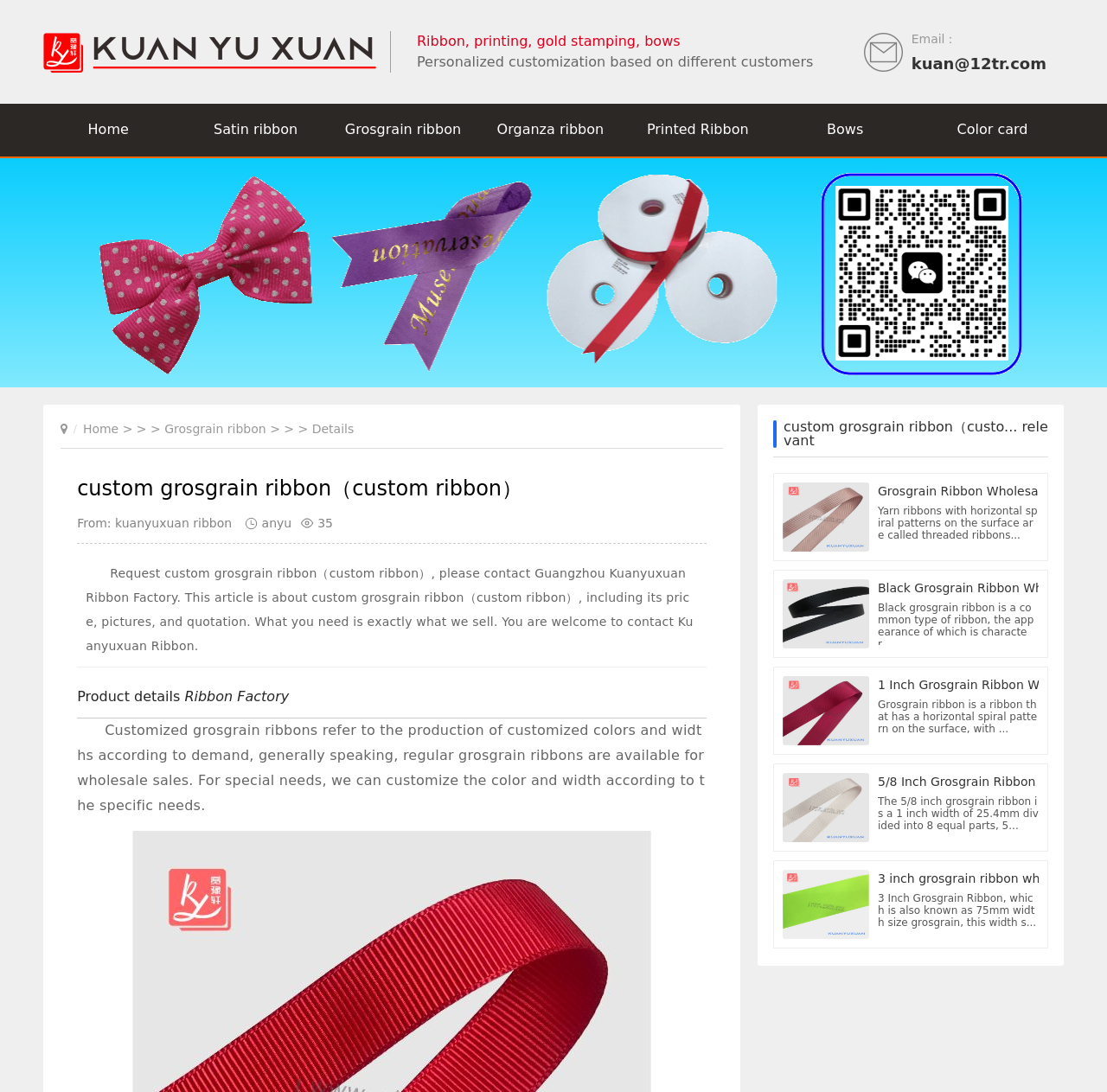Describe in detail what you see on the webpage.

This webpage is about customized grosgrain ribbons, specifically focusing on the production of customized colors and widths according to demand. At the top left corner, there is an image of a ribbon manufacturer, accompanied by a text "Ribbon, printing, gold stamping, bows" and another text "Personalized customization based on different customers". 

Below these elements, there is a navigation menu with links to different types of ribbons, including "Home", "Satin ribbon", "Grosgrain ribbon", "Organza ribbon", "Printed Ribbon", "Bows", and "Color card". 

To the right of the navigation menu, there is a large image of a ribbon factory. Below this image, there is a section with a heading "custom grosgrain ribbon（custom ribbon）" and a text "Request custom grosgrain ribbon（custom ribbon）, please contact Guangzhou Kuanyuxuan Ribbon Factory. This article is about custom grosgrain ribbon（custom ribbon）, including its price, pictures, and quotation. What you need is exactly what we sell. You are welcome to contact Kuanyuxuan Ribbon."

Further down, there is a section with a heading "Product details" and a text explaining what customized grosgrain ribbons are and how they can be customized according to specific needs. 

On the right side of the page, there are several links to related articles, including "Grosgrain Ribbon Wholesale Manufacturers", "Black Grosgrain Ribbon Wholesale", "1 Inch Grosgrain Ribbon Wholesale", "5/8 Inch Grosgrain Ribbon Wholesale", and "3 inch grosgrain ribbon wholesale". Each of these links is accompanied by an image and a heading.